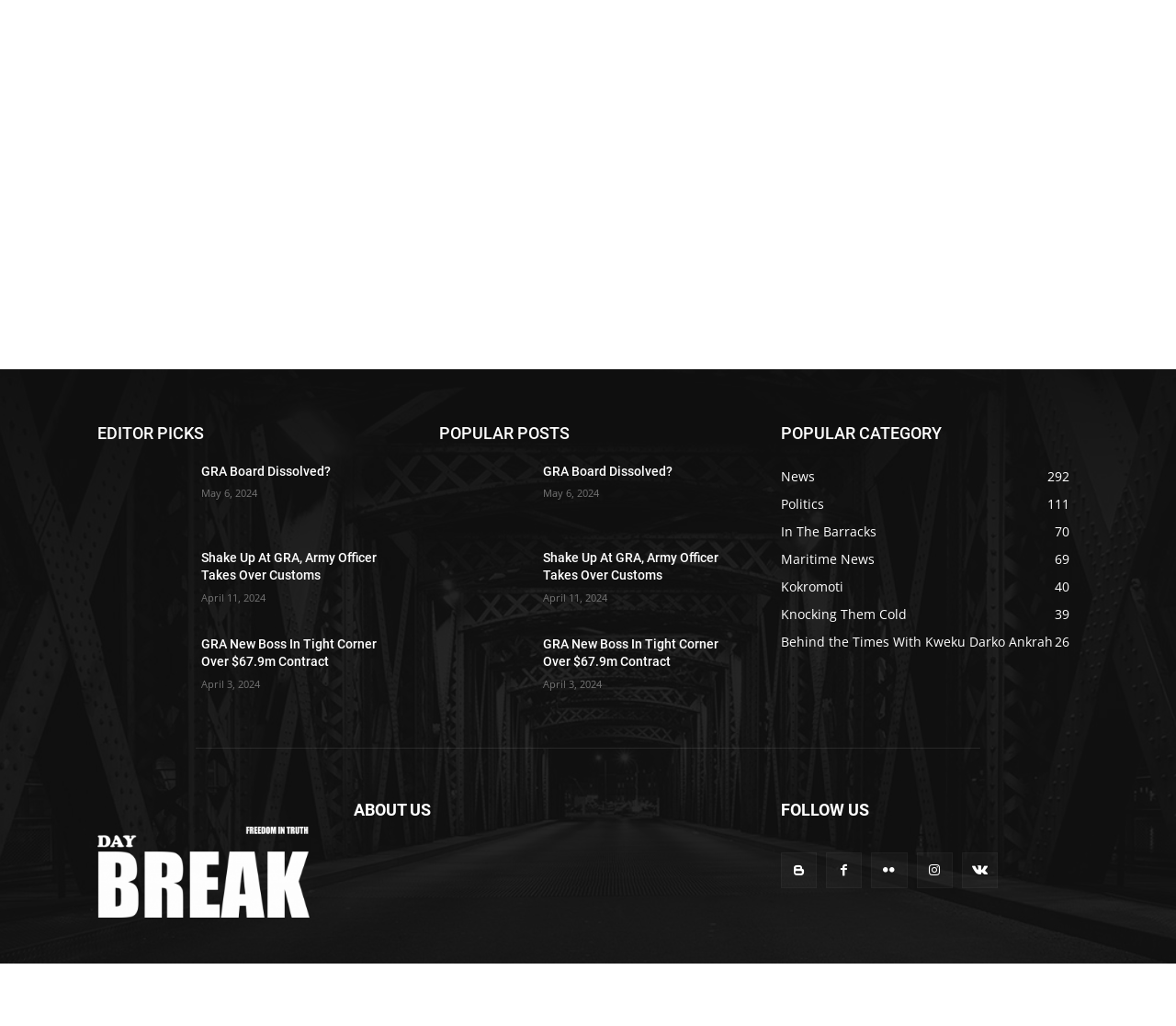How many social media links are provided?
Use the information from the screenshot to give a comprehensive response to the question.

The social media links are located at the bottom right of the webpage, and there are 5 links provided, including links to Facebook, Twitter, Instagram, LinkedIn, and YouTube, which are represented by their respective icons.